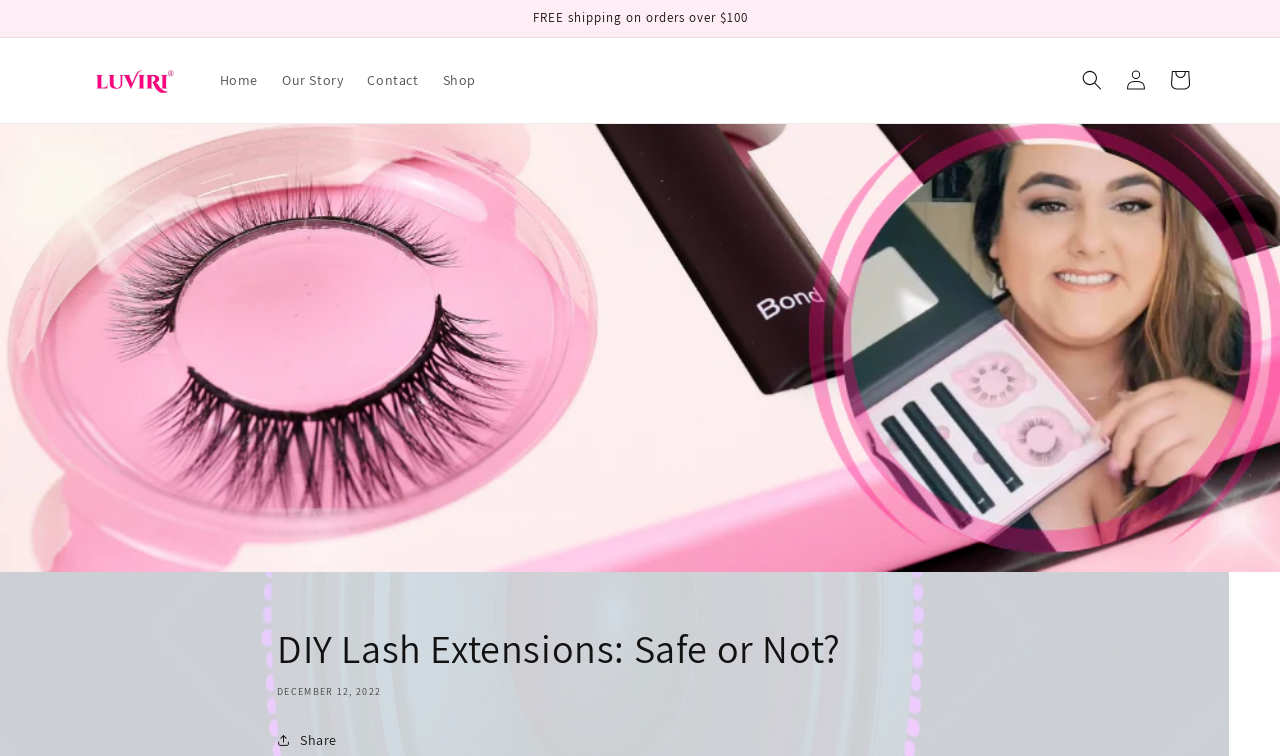What is the minimum order amount for free shipping?
Could you give a comprehensive explanation in response to this question?

I found the answer by looking at the announcement region at the top of the page, which states 'FREE shipping on orders over $100'.